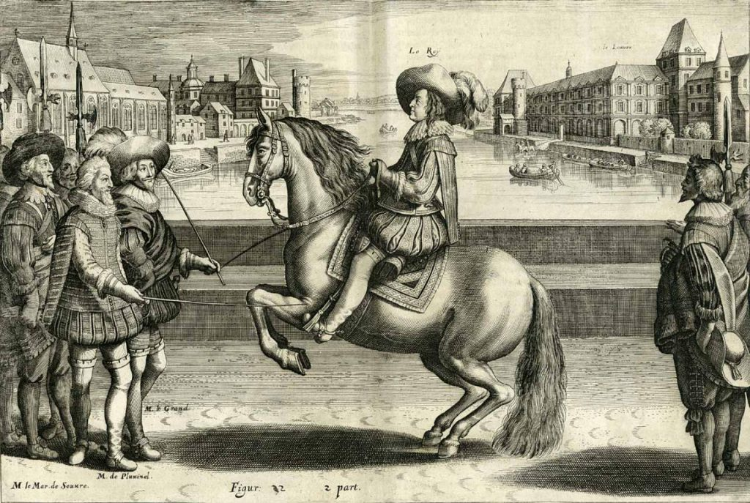How many onlookers are surrounding the rider?
Using the picture, provide a one-word or short phrase answer.

Five